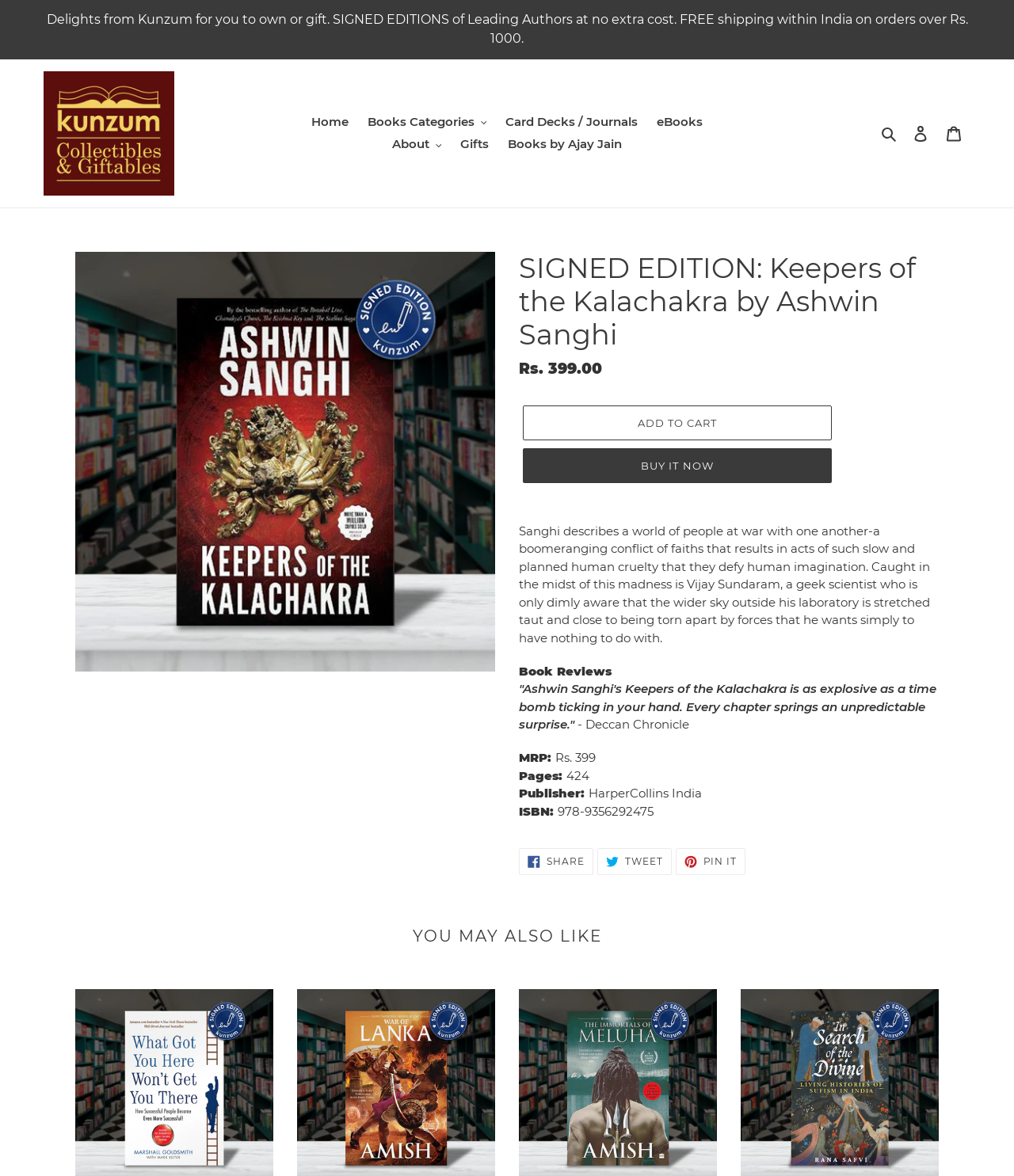Please answer the following question using a single word or phrase: 
What is the publisher of the book?

HarperCollins India